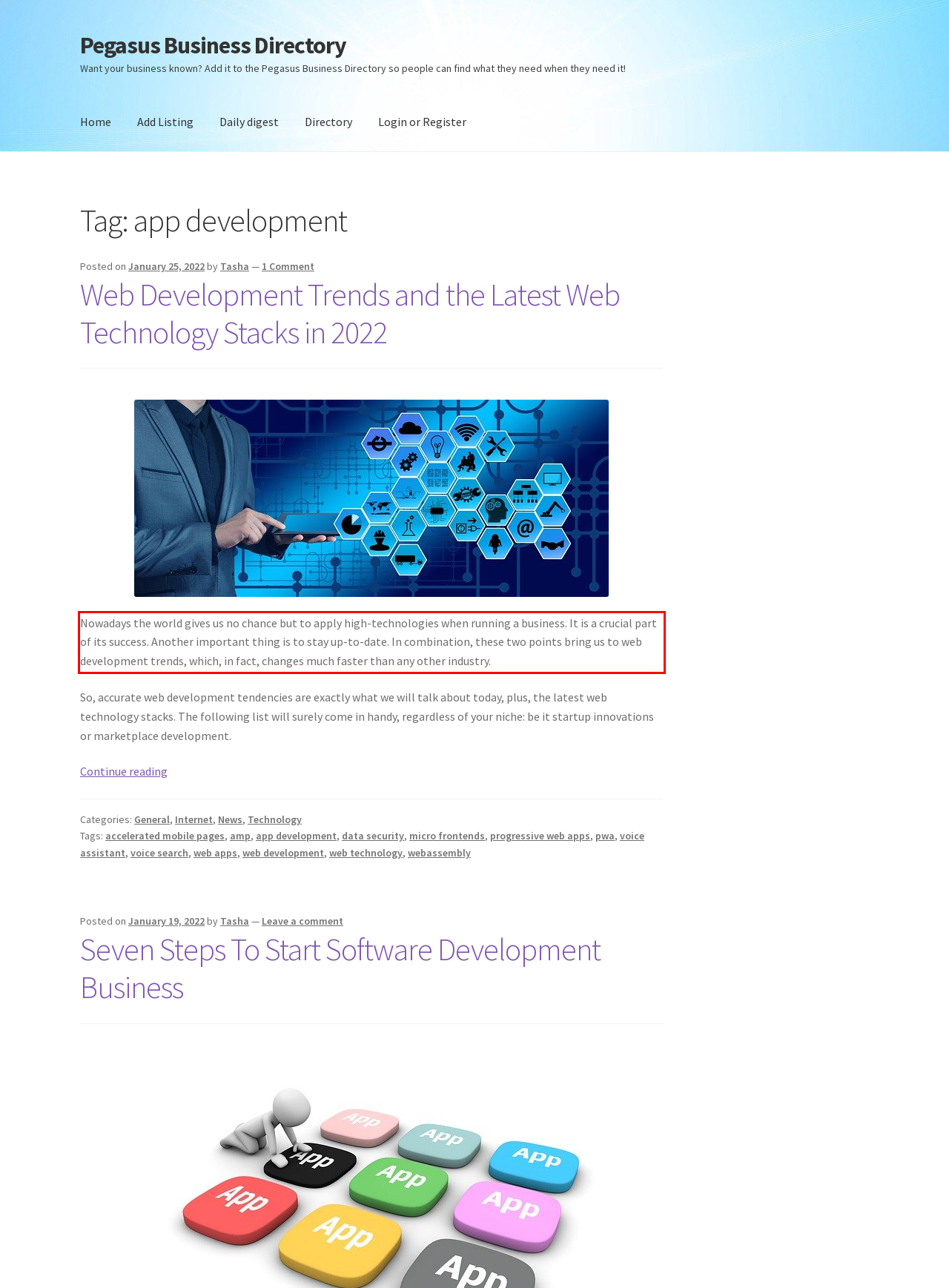Given a webpage screenshot, locate the red bounding box and extract the text content found inside it.

Nowadays the world gives us no chance but to apply high-technologies when running a business. It is a crucial part of its success. Another important thing is to stay up-to-date. In combination, these two points bring us to web development trends, which, in fact, changes much faster than any other industry.